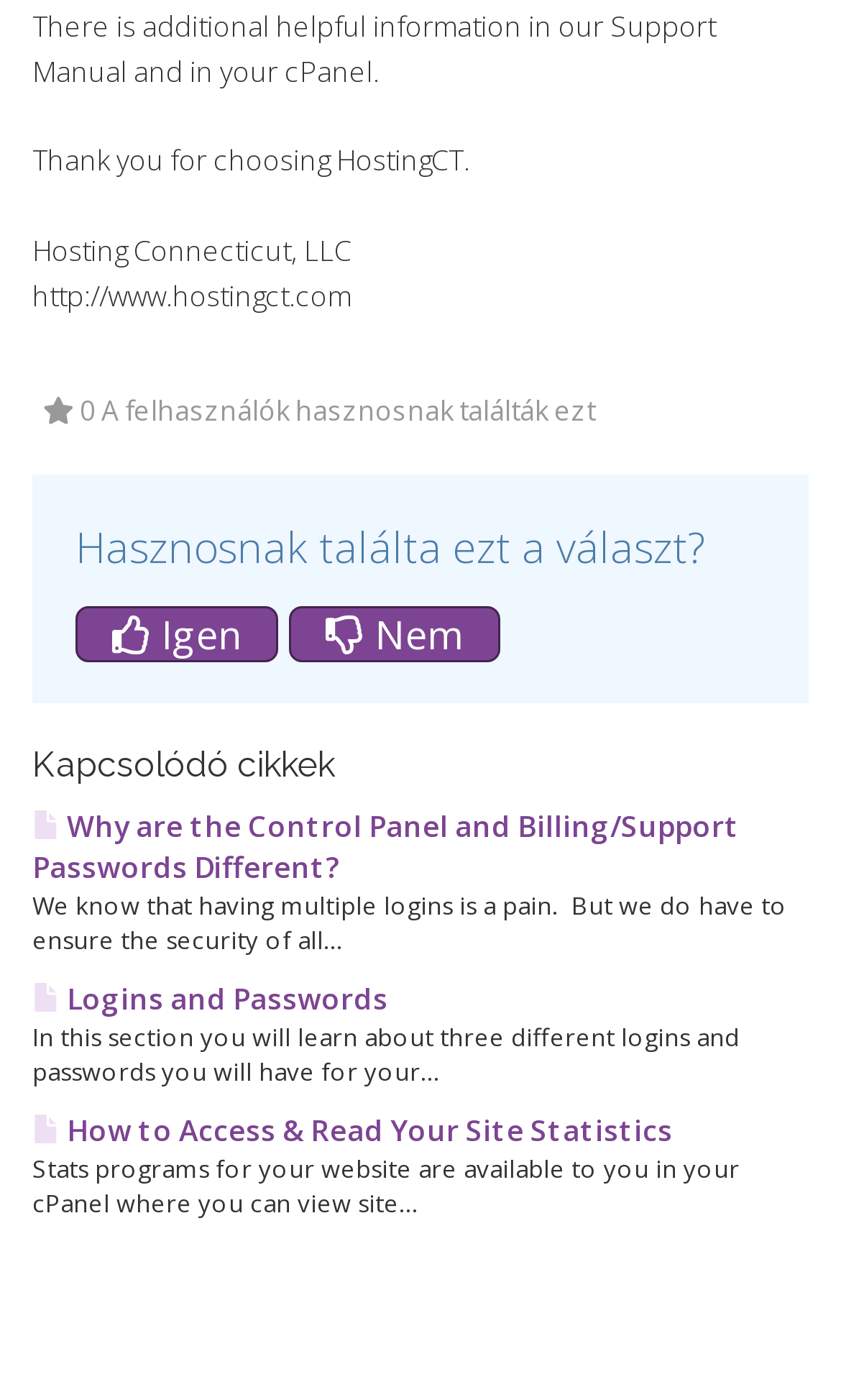What is the company name?
Please respond to the question with a detailed and thorough explanation.

The company name can be found in the static text element 'Hosting Connecticut, LLC' located at the top of the webpage, which is a part of the introductory section.